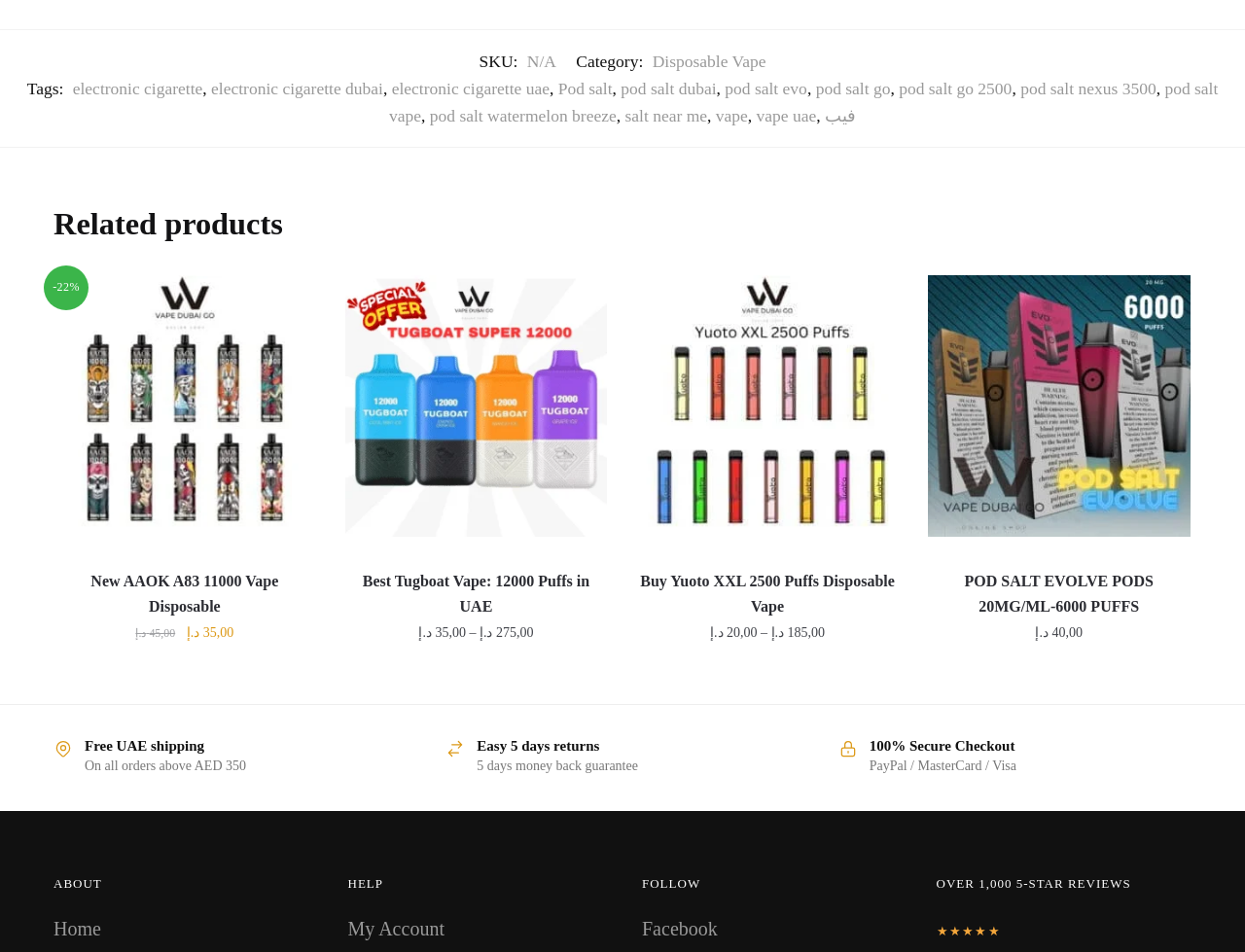Can you give a detailed response to the following question using the information from the image? What is the current price of the 'Best Tugboat Vape: 12000 Puffs in UAE' product?

The current price of the product can be found below the product image, where it says 'Current price is: 35,00 د.إ'. This is the discounted price of the product.